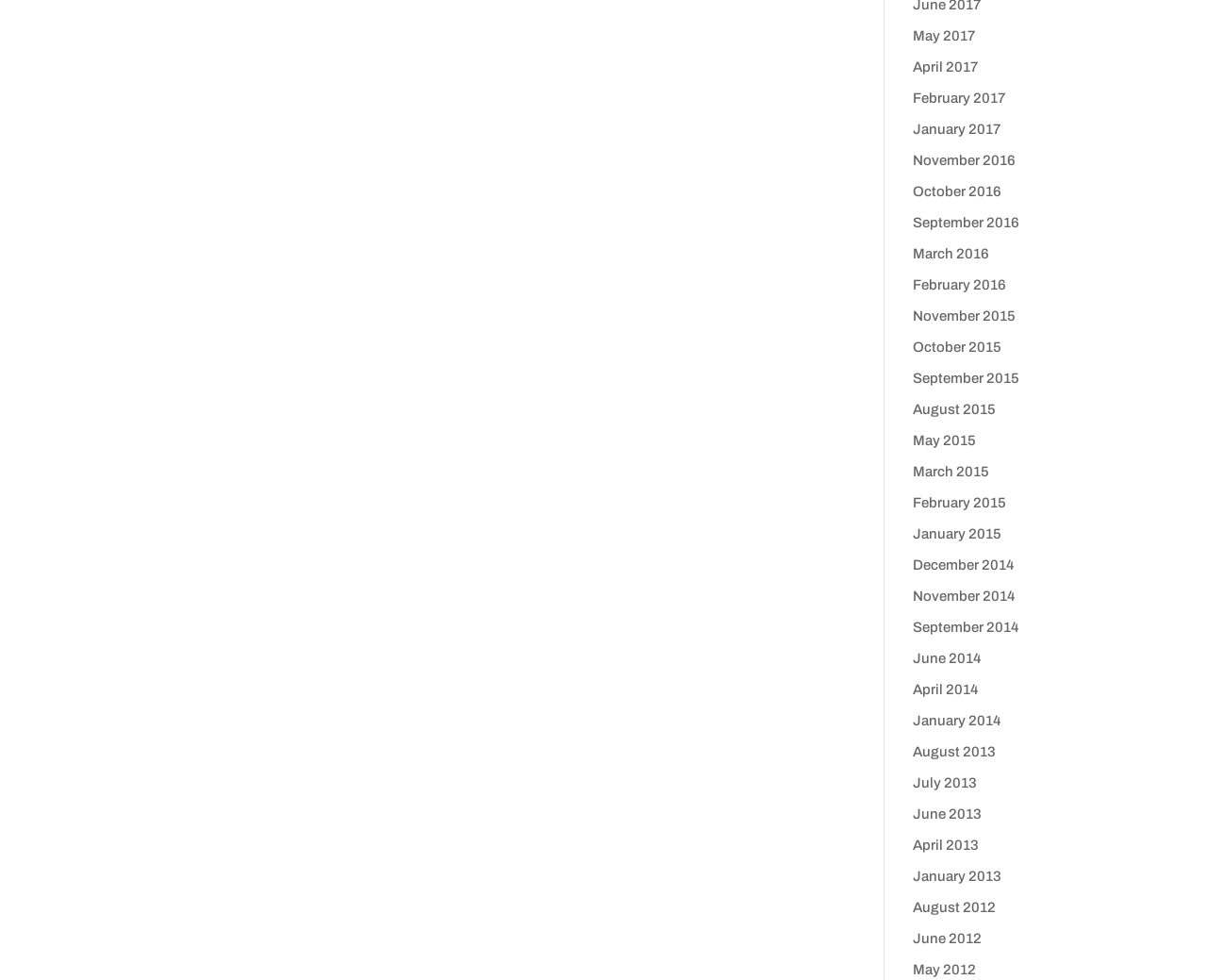What is the earliest month listed?
Please answer the question with a detailed and comprehensive explanation.

I looked at the list of links on the webpage and found that the earliest month listed is May 2012, which is located at the bottom of the list.